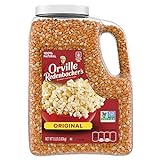What type of product is featured in the image?
Please provide a single word or phrase based on the screenshot.

Popcorn kernels